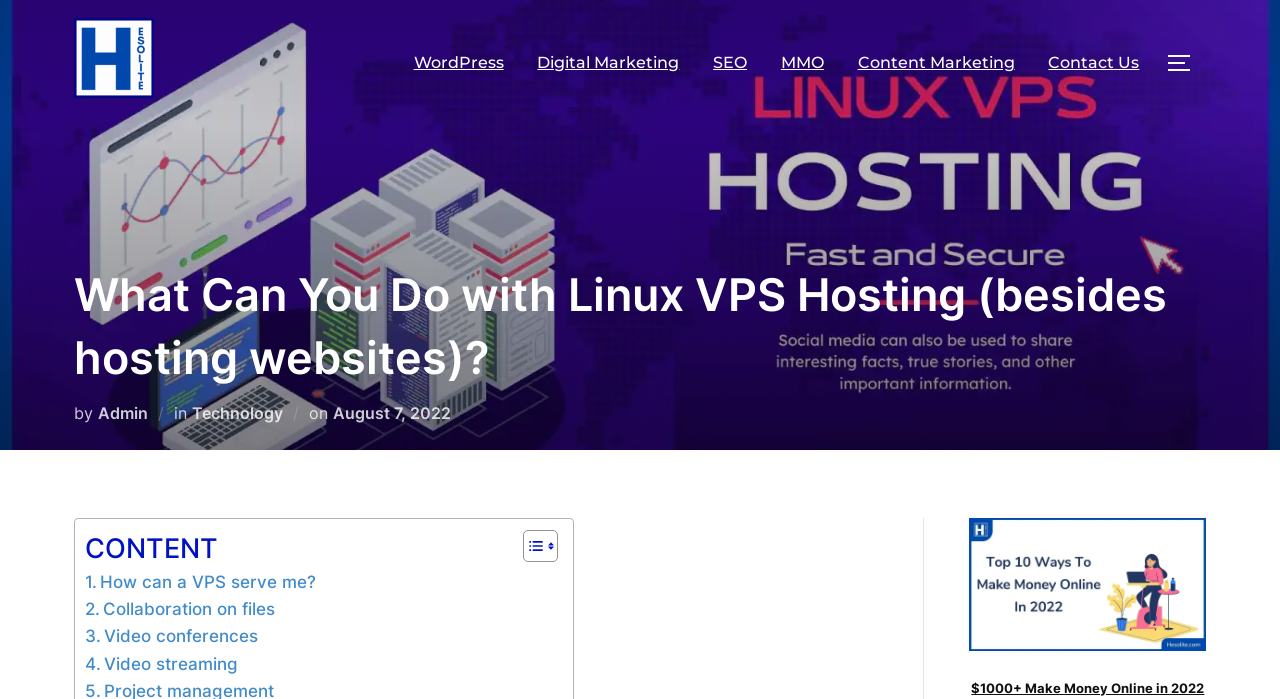Please extract the primary headline from the webpage.

What Can You Do with Linux VPS Hosting (besides hosting websites)?